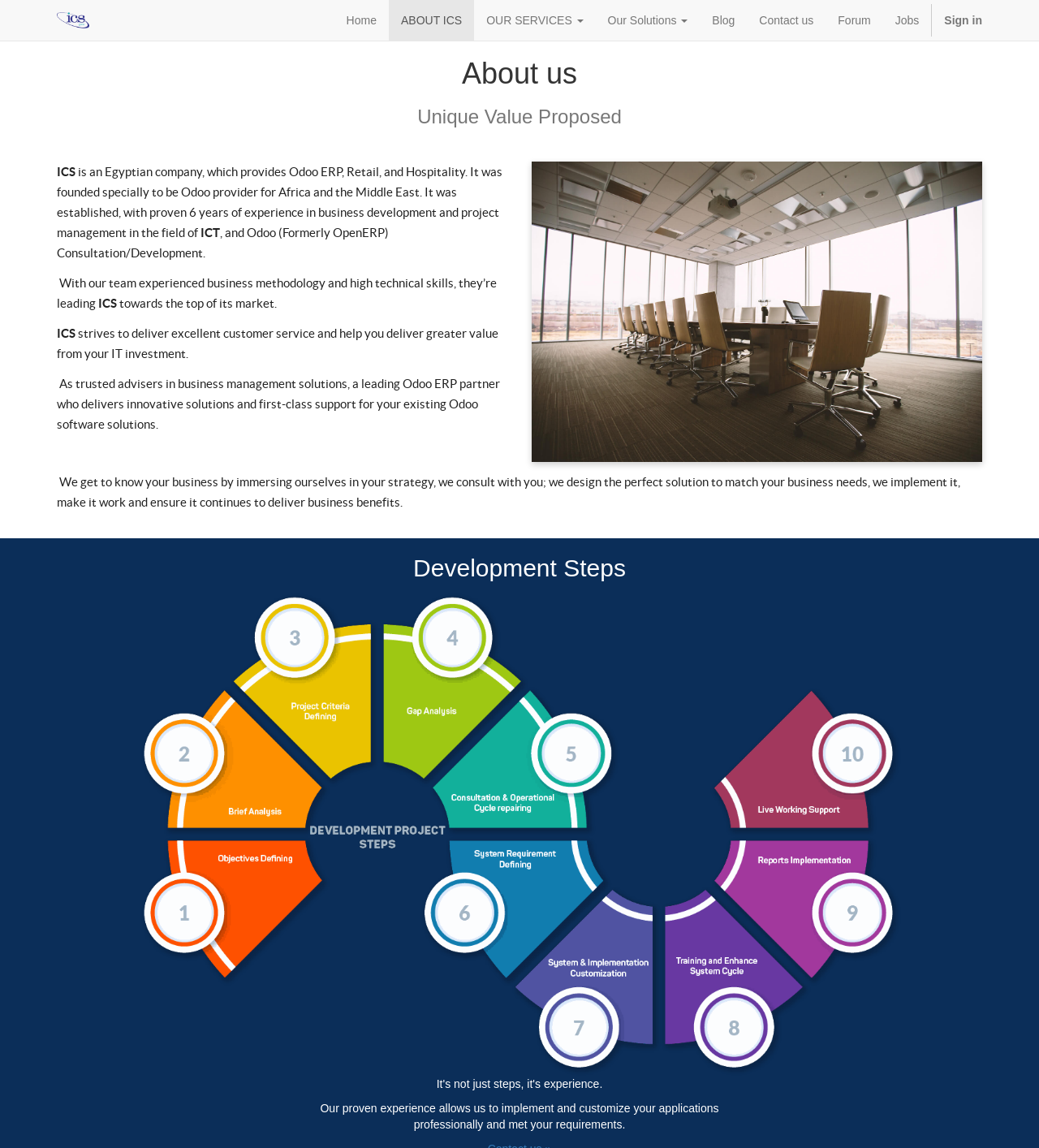Identify the bounding box coordinates of the clickable region to carry out the given instruction: "View the Our Team image".

[0.512, 0.141, 0.945, 0.402]